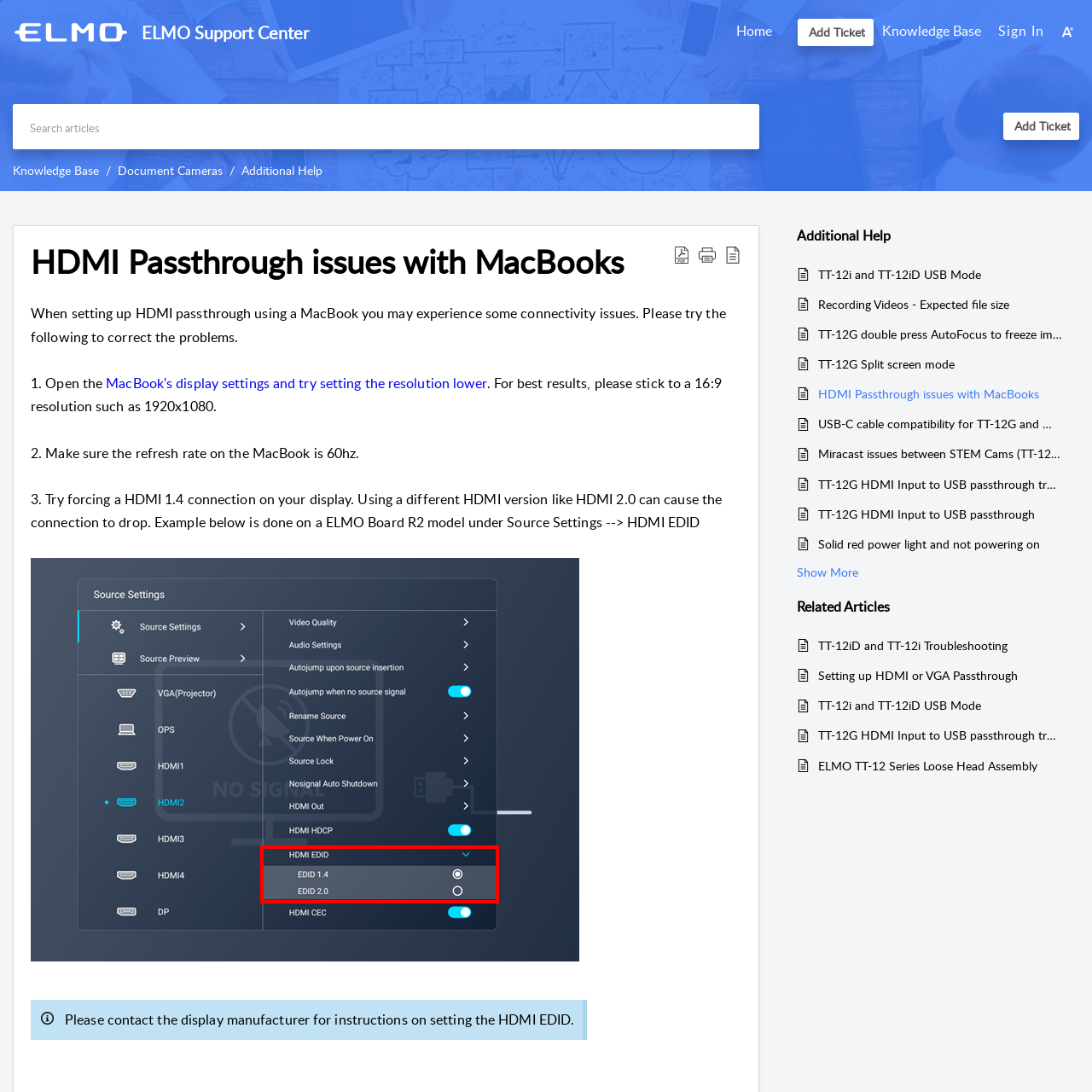Identify the bounding box coordinates for the UI element mentioned here: "Skip to Content". Provide the coordinates as four float values between 0 and 1, i.e., [left, top, right, bottom].

[0.016, 0.039, 0.172, 0.077]